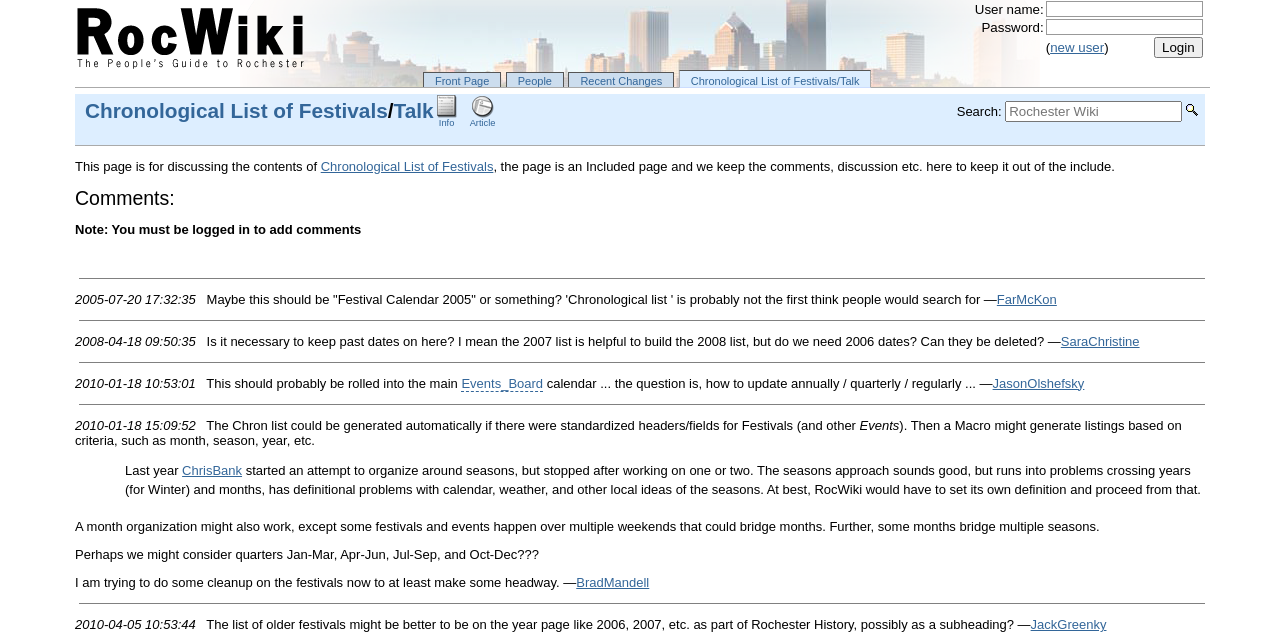Provide the bounding box coordinates of the UI element that matches the description: "alt="login" name="login" value="Login"".

[0.902, 0.057, 0.94, 0.09]